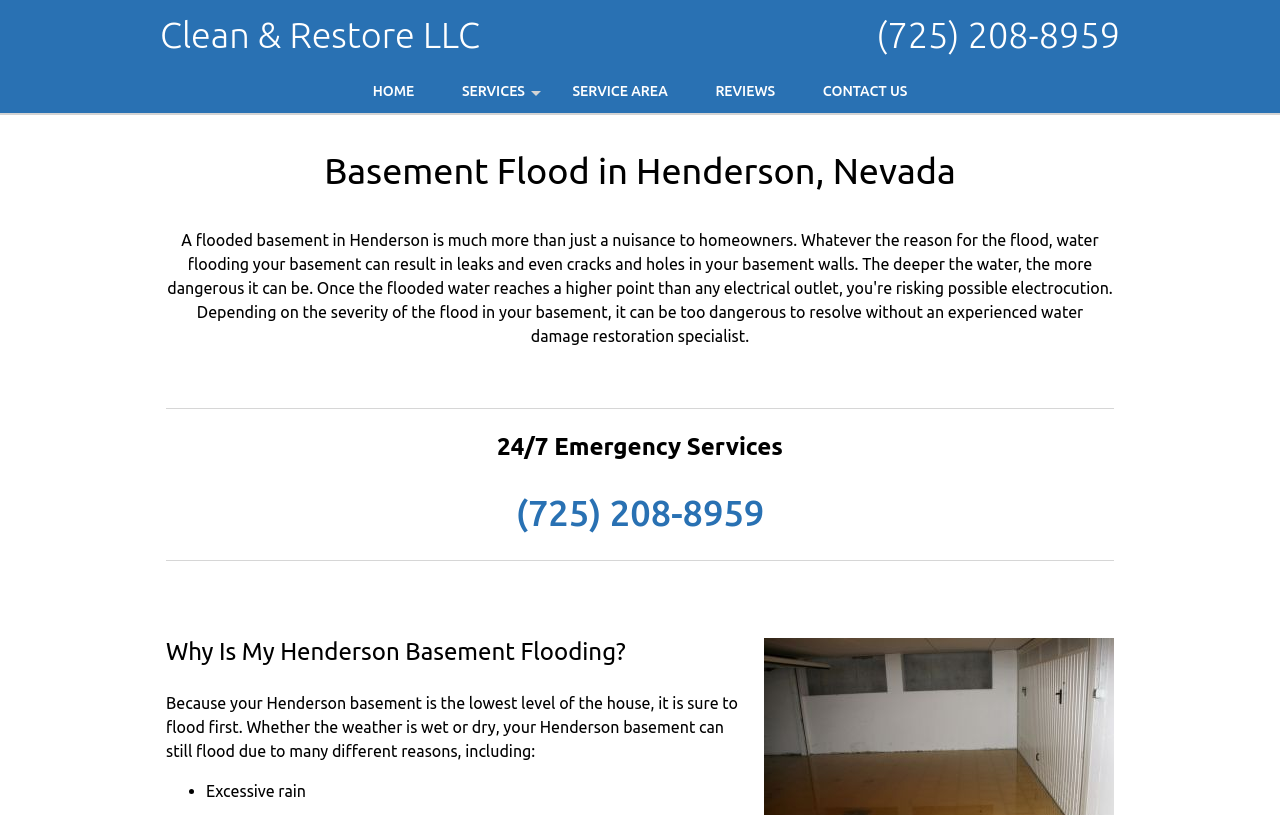What is the company name? Based on the image, give a response in one word or a short phrase.

Clean & Restore LLC